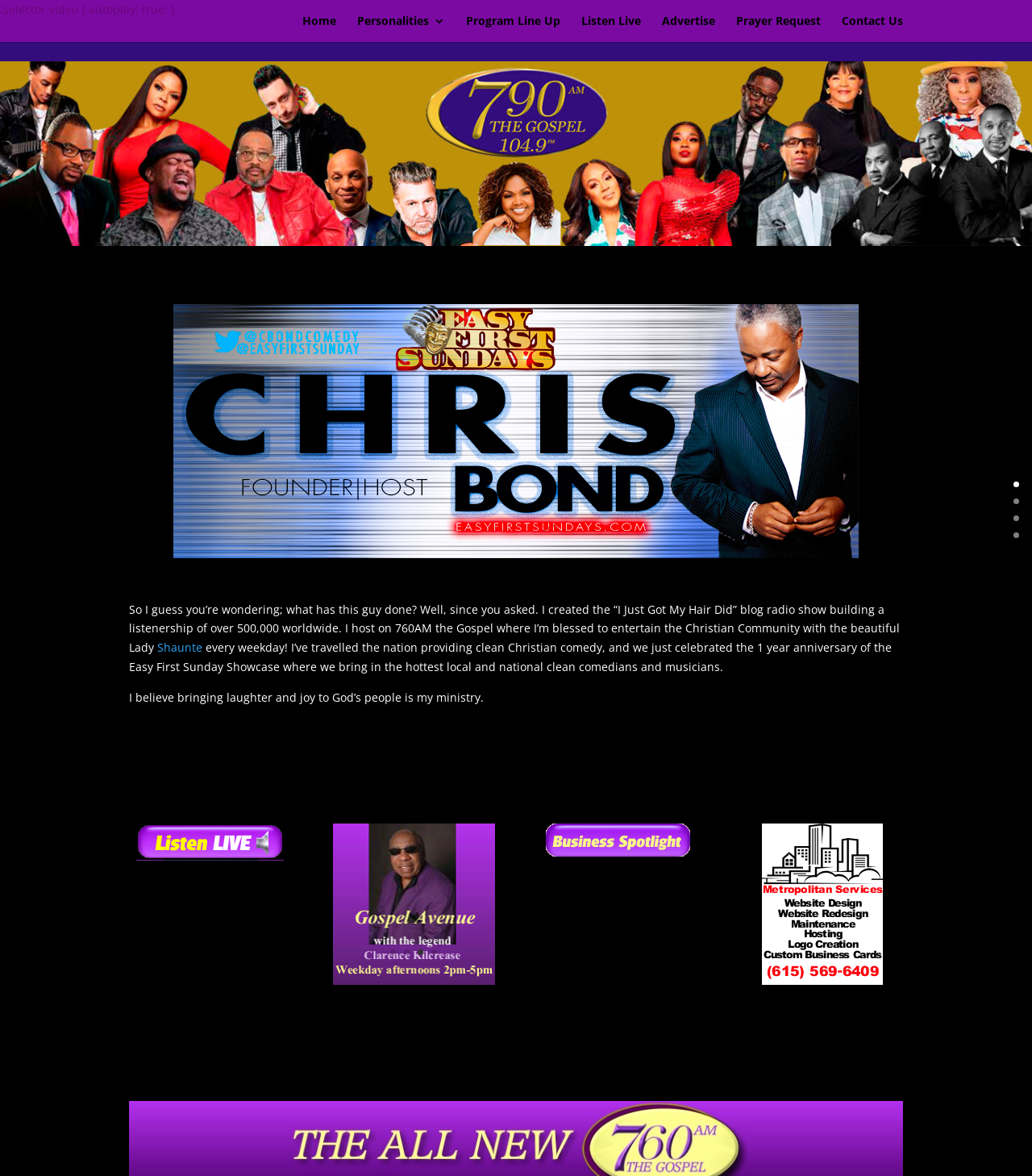Please determine the bounding box coordinates of the element's region to click for the following instruction: "Go to the 'Crypto' category".

None